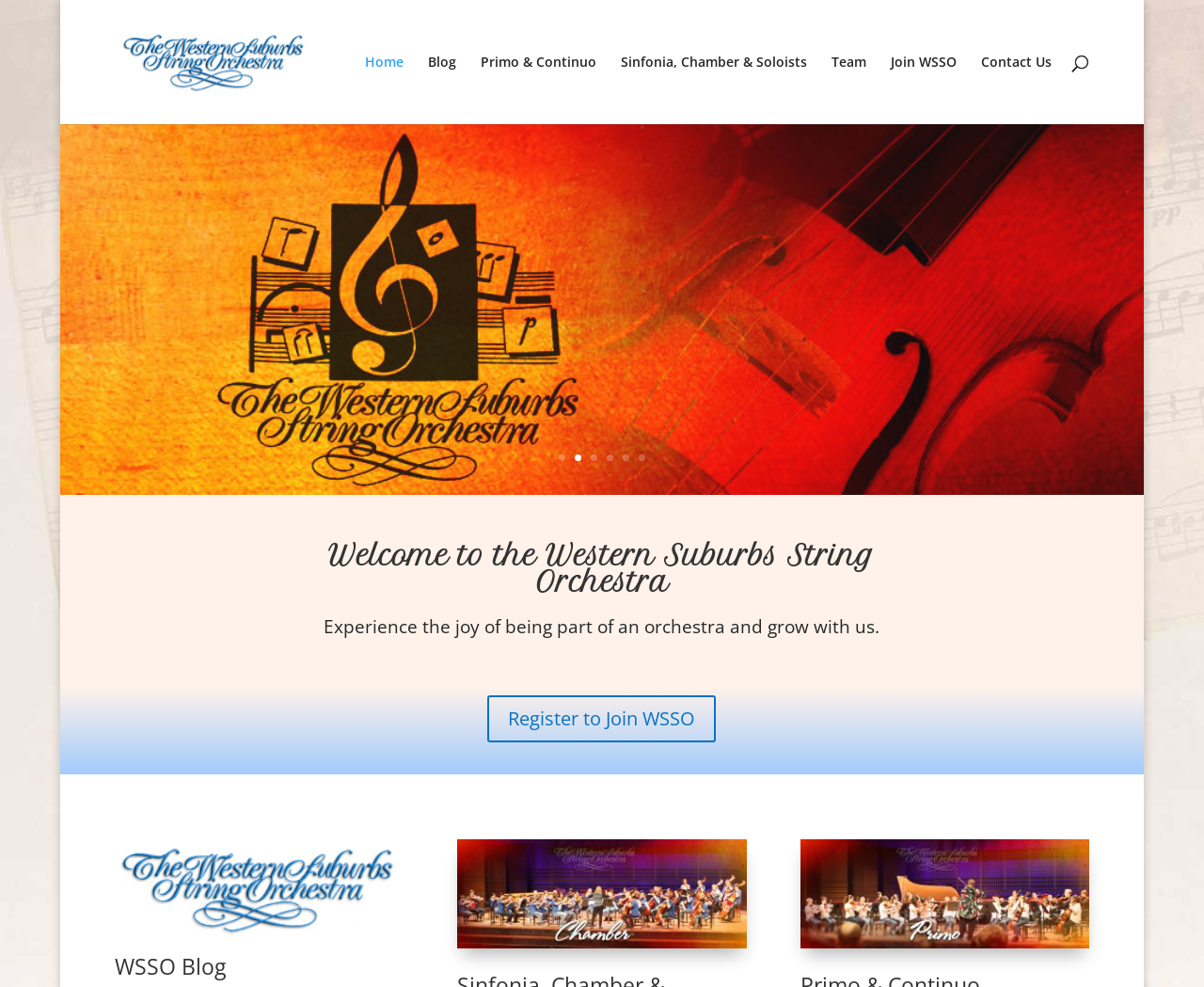Locate the bounding box coordinates of the segment that needs to be clicked to meet this instruction: "View the Primo & Continuo page".

[0.4, 0.056, 0.496, 0.126]